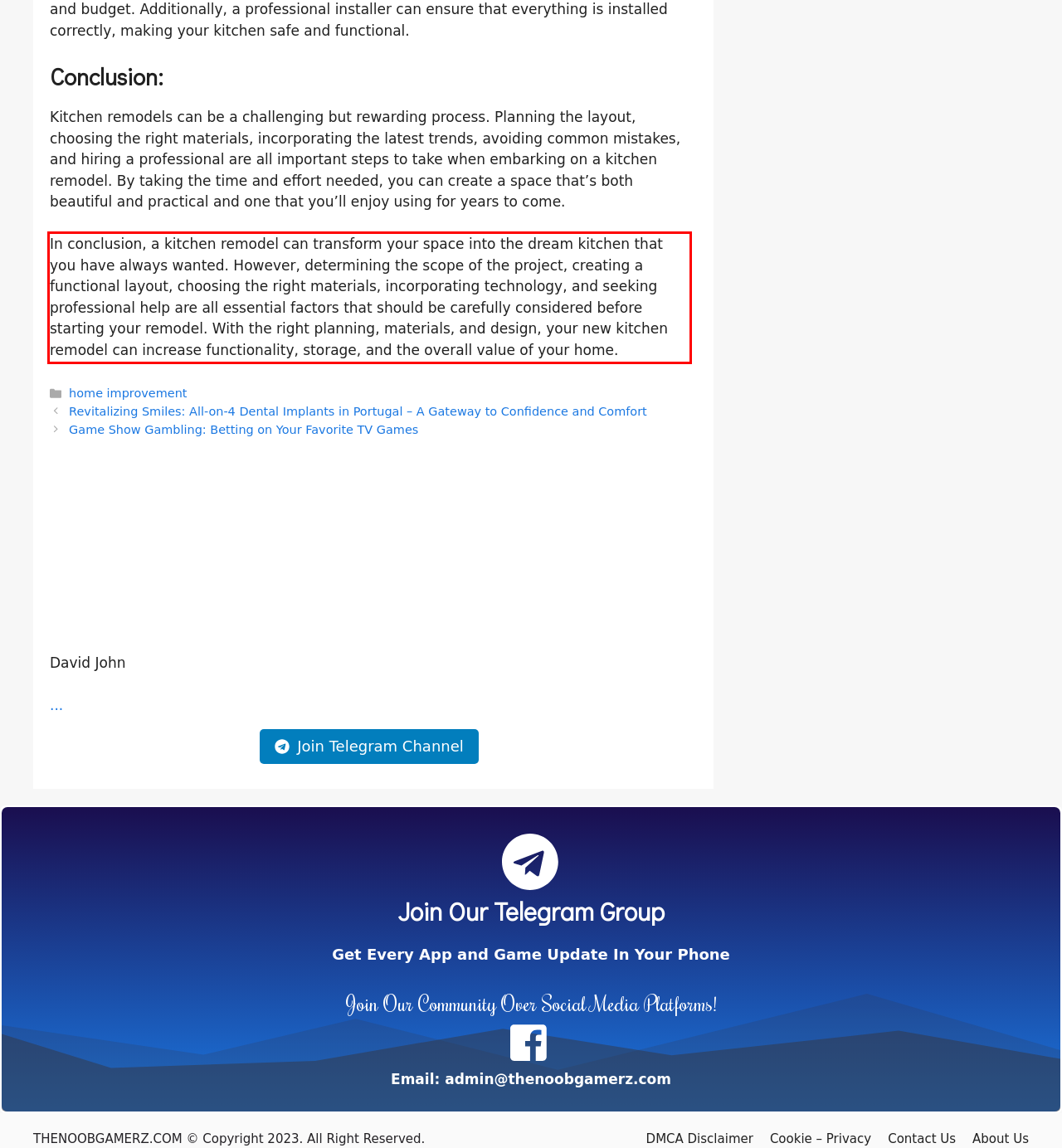Extract and provide the text found inside the red rectangle in the screenshot of the webpage.

In conclusion, a kitchen remodel can transform your space into the dream kitchen that you have always wanted. However, determining the scope of the project, creating a functional layout, choosing the right materials, incorporating technology, and seeking professional help are all essential factors that should be carefully considered before starting your remodel. With the right planning, materials, and design, your new kitchen remodel can increase functionality, storage, and the overall value of your home.